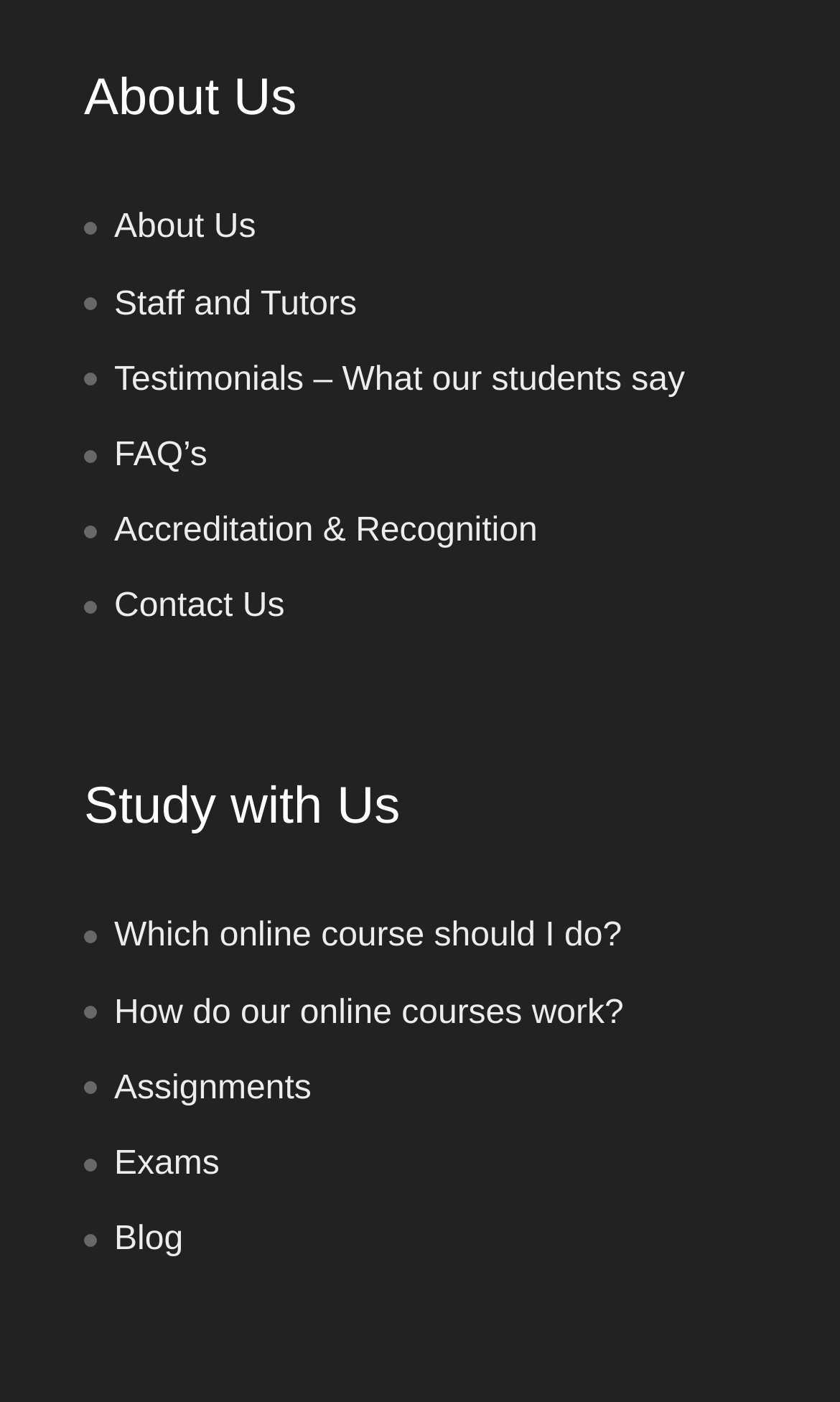Answer the question briefly using a single word or phrase: 
How many sections are on the webpage?

2